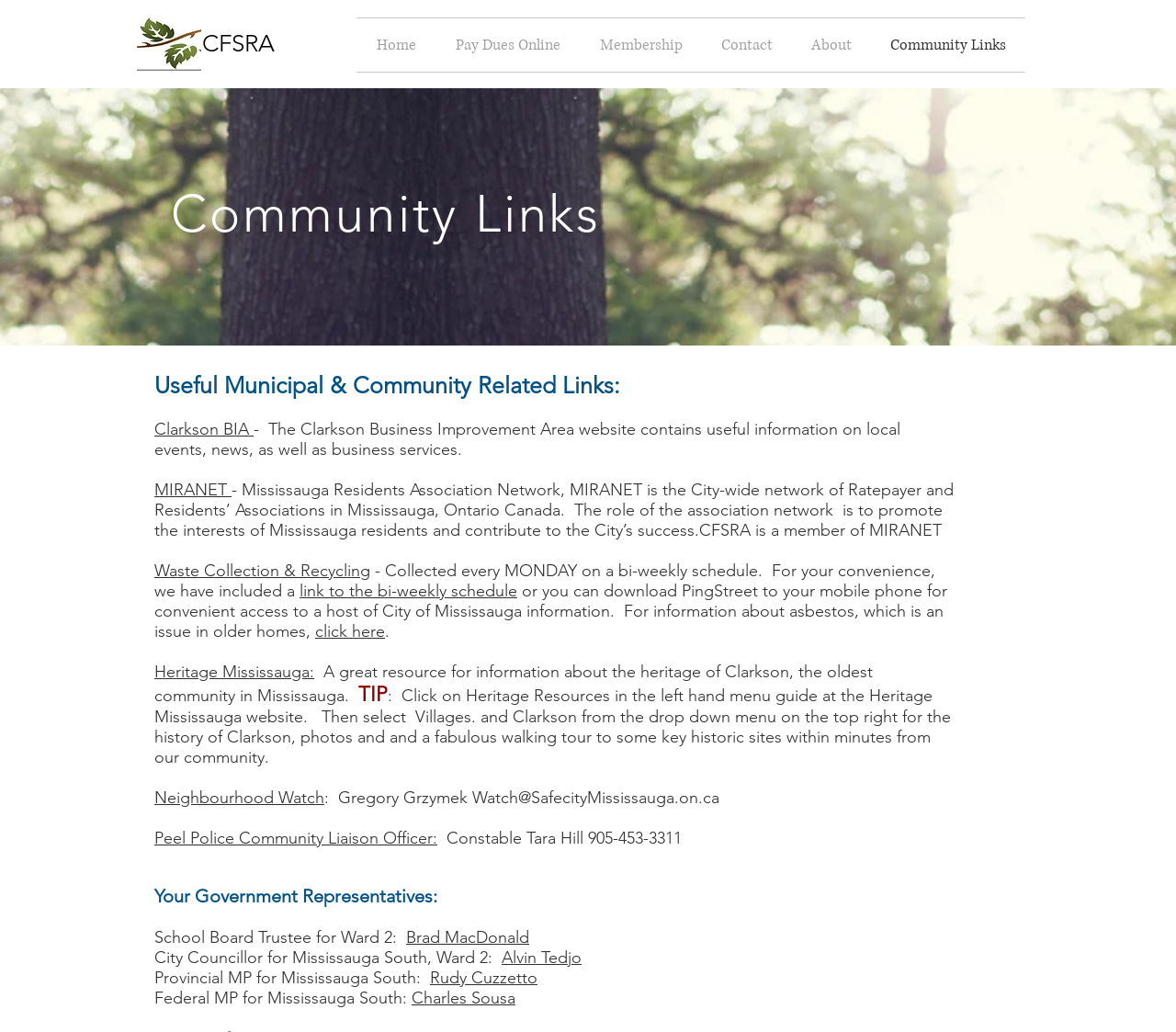Determine the bounding box coordinates of the target area to click to execute the following instruction: "Contact the Peel Police Community Liaison Officer."

[0.402, 0.763, 0.612, 0.783]